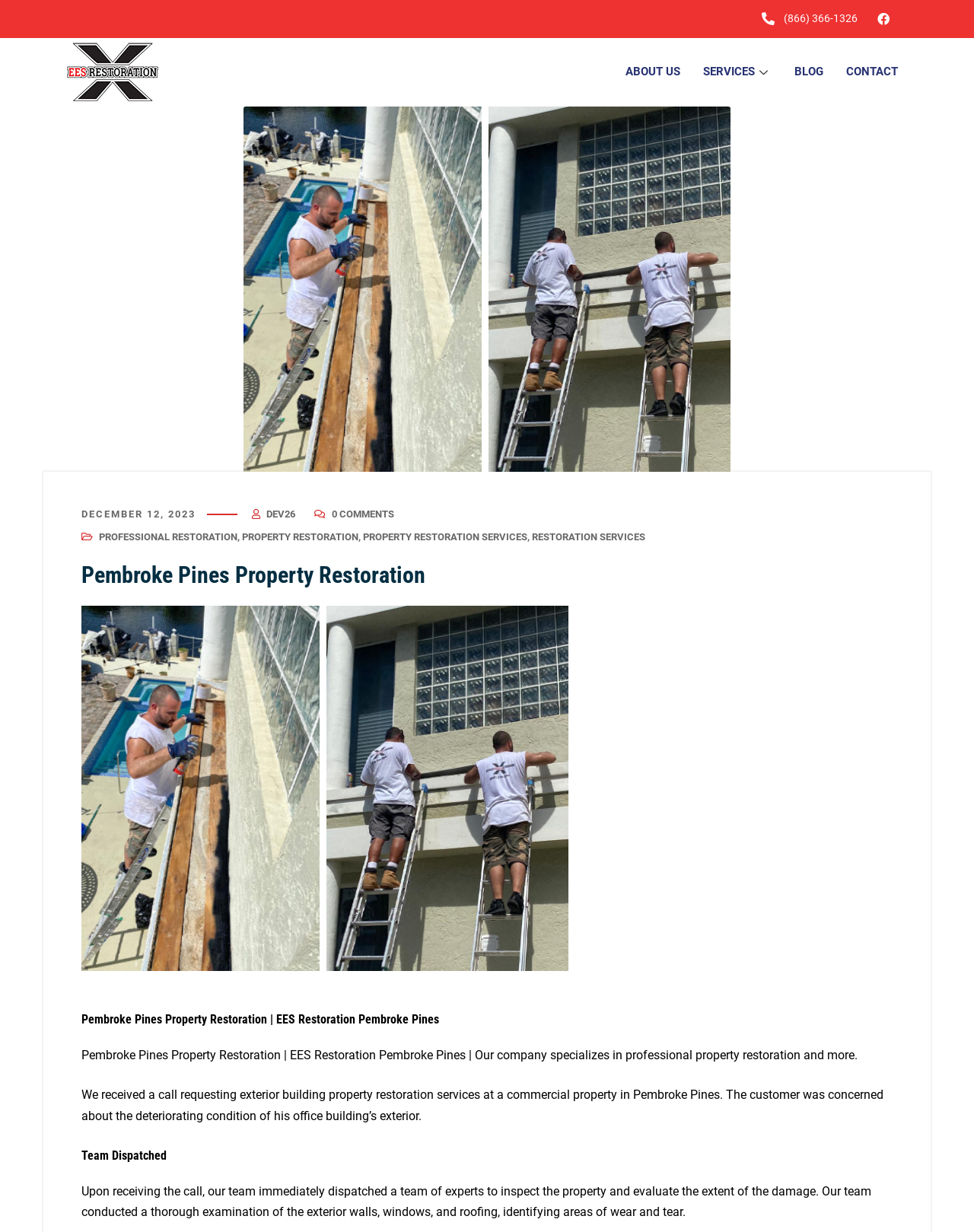Find and specify the bounding box coordinates that correspond to the clickable region for the instruction: "Read the blog".

[0.804, 0.043, 0.857, 0.074]